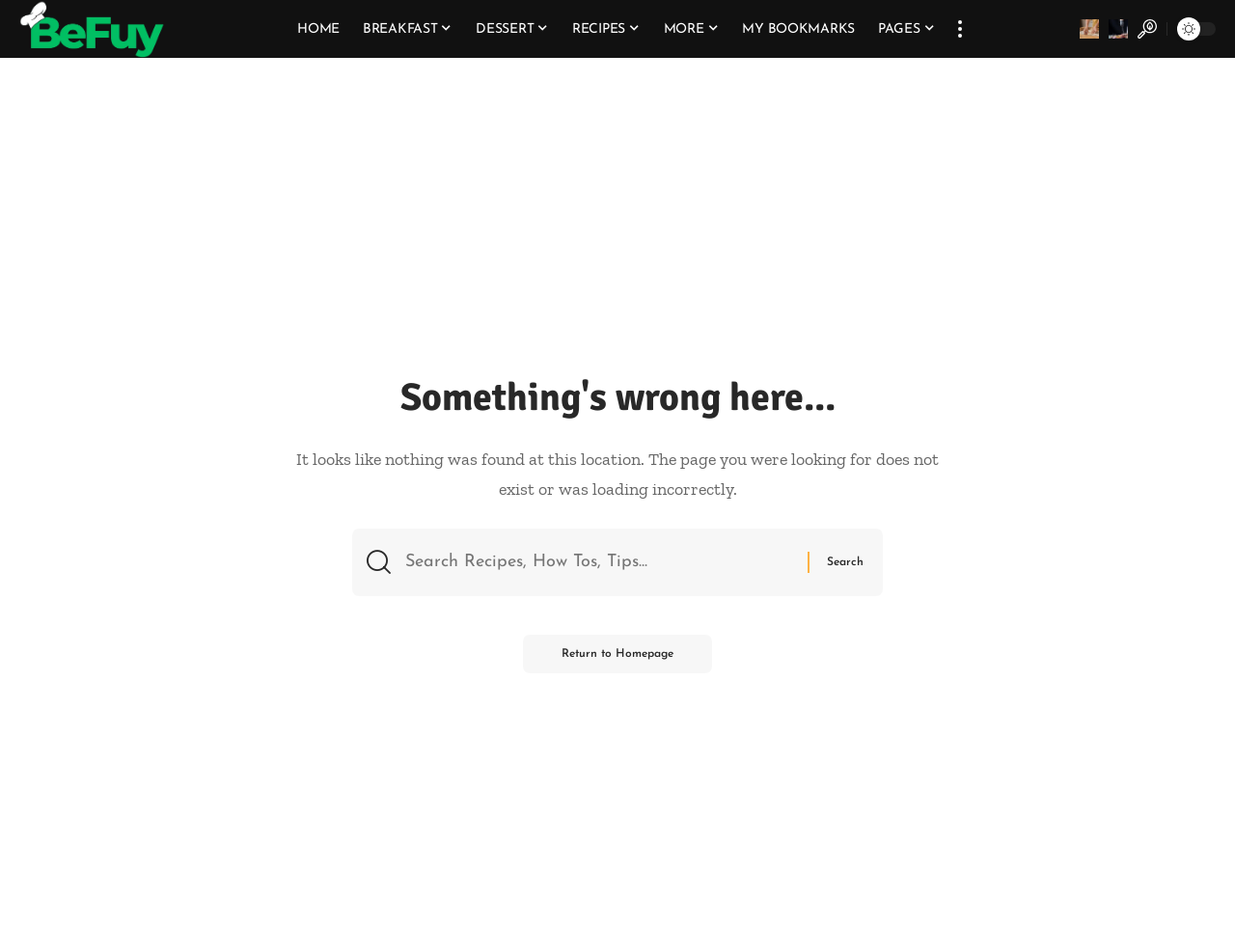Determine the bounding box coordinates for the area you should click to complete the following instruction: "sign in".

[0.874, 0.02, 0.89, 0.041]